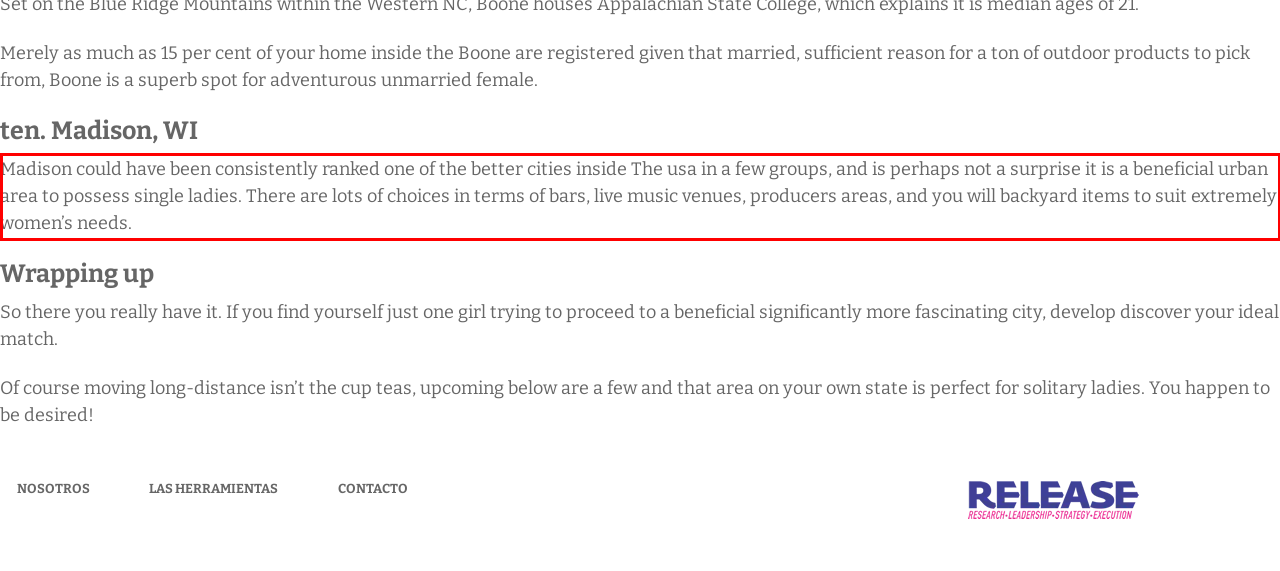Please take the screenshot of the webpage, find the red bounding box, and generate the text content that is within this red bounding box.

Madison could have been consistently ranked one of the better cities inside The usa in a few groups, and is perhaps not a surprise it is a beneficial urban area to possess single ladies. There are lots of choices in terms of bars, live music venues, producers areas, and you will backyard items to suit extremely women’s needs.